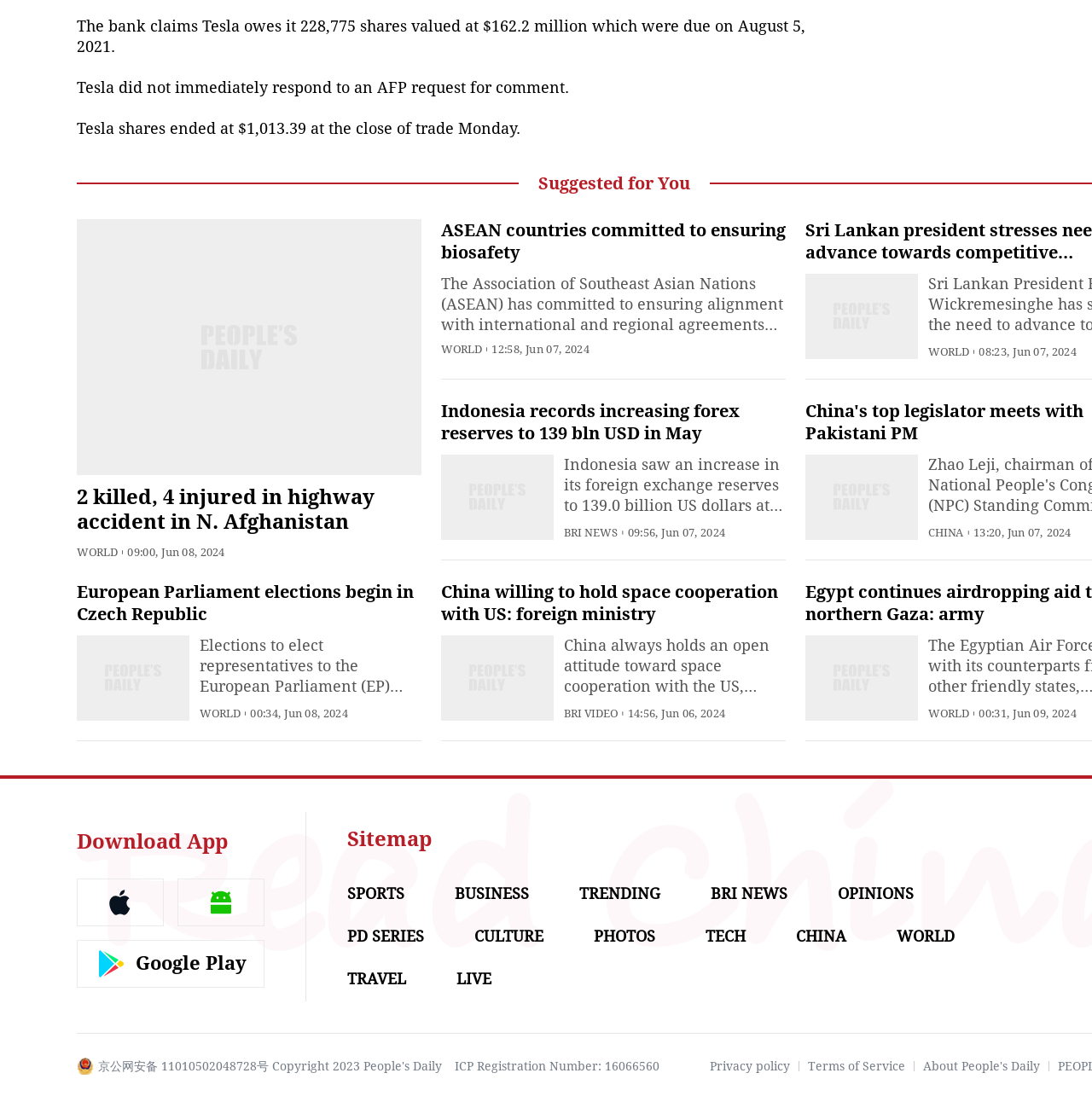What are the categories of news listed at the bottom of the page?
Provide a detailed answer to the question using information from the image.

The categories of news listed at the bottom of the page are SPORTS, BUSINESS, TRENDING, BRI NEWS, OPINIONS, PD SERIES, CULTURE, PHOTOS, TECH, CHINA, WORLD, and TRAVEL, as indicated by the StaticText elements with these category names.